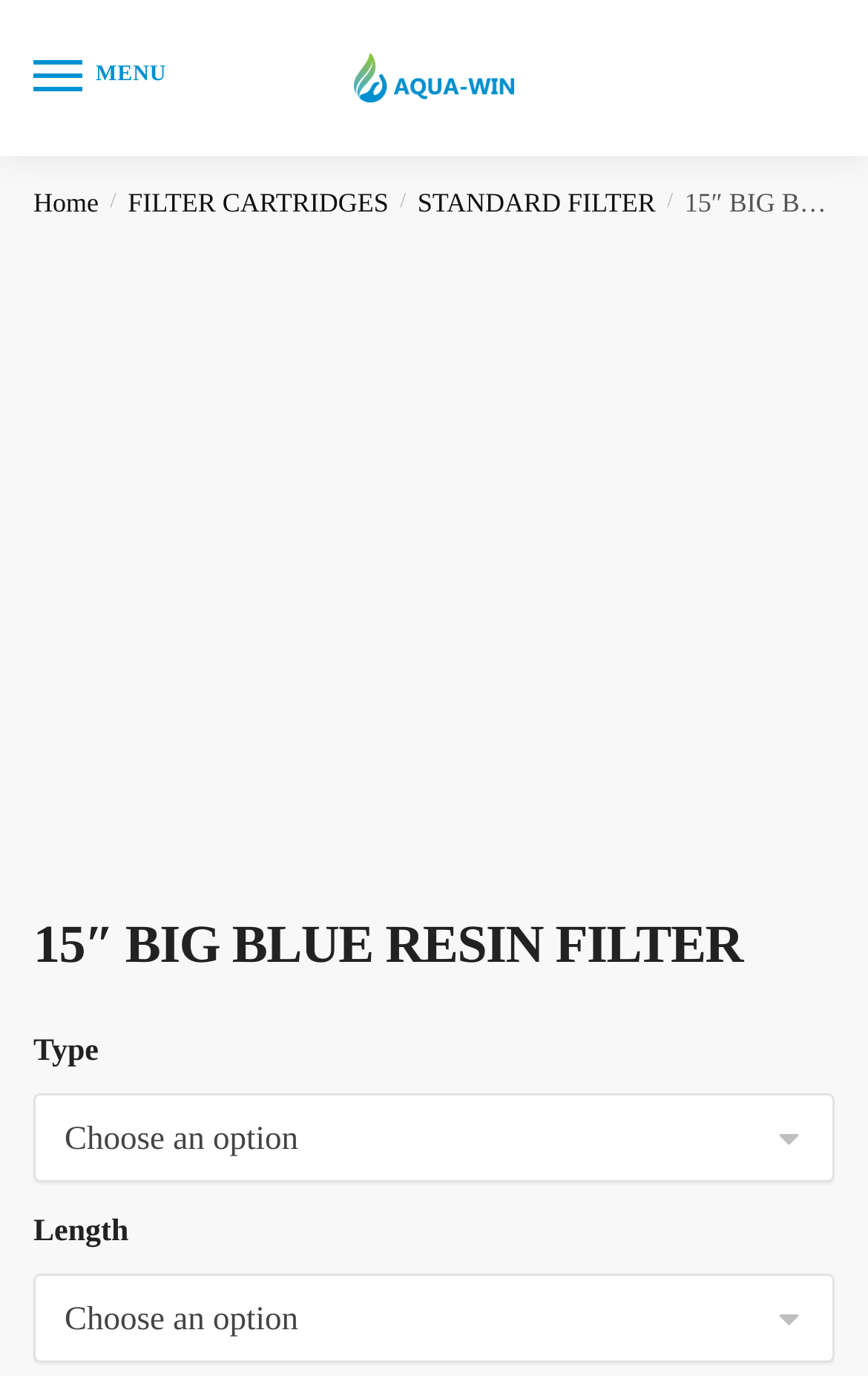Give a one-word or one-phrase response to the question: 
What is the name of the water corporation?

Aqua-Win Water Corporation